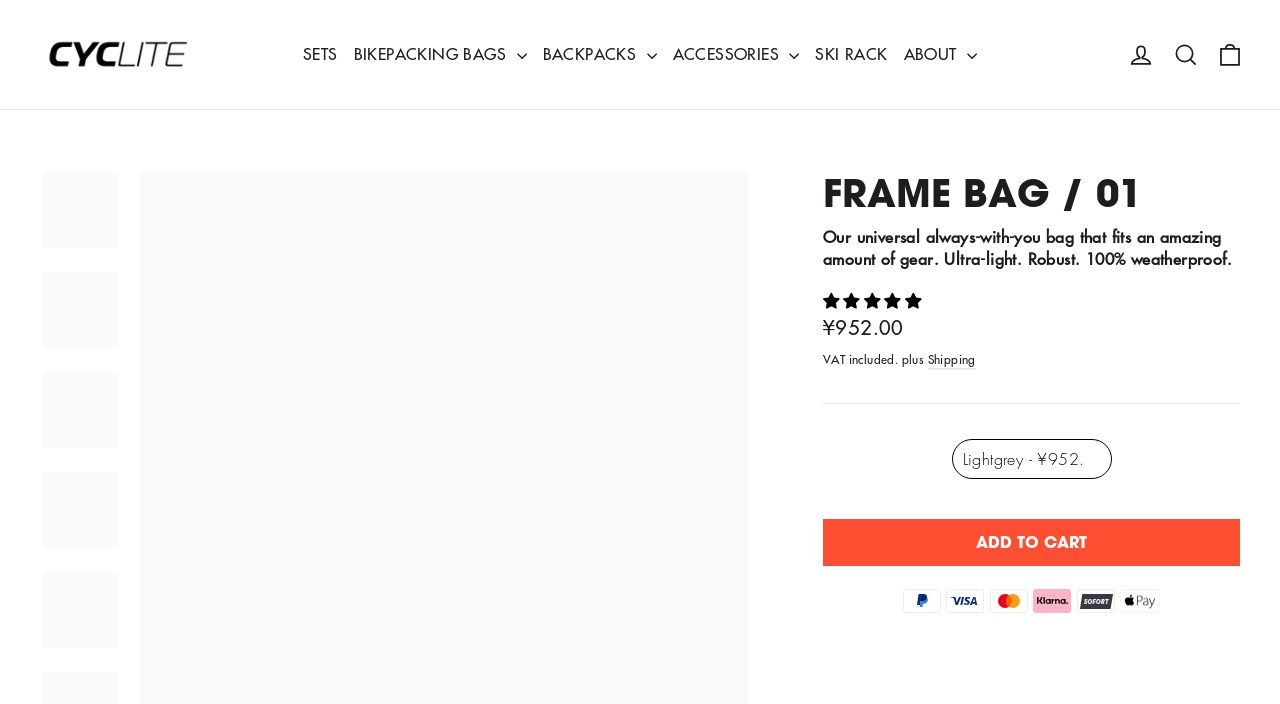Locate the bounding box coordinates of the item that should be clicked to fulfill the instruction: "View shopping cart".

[0.944, 0.043, 0.978, 0.112]